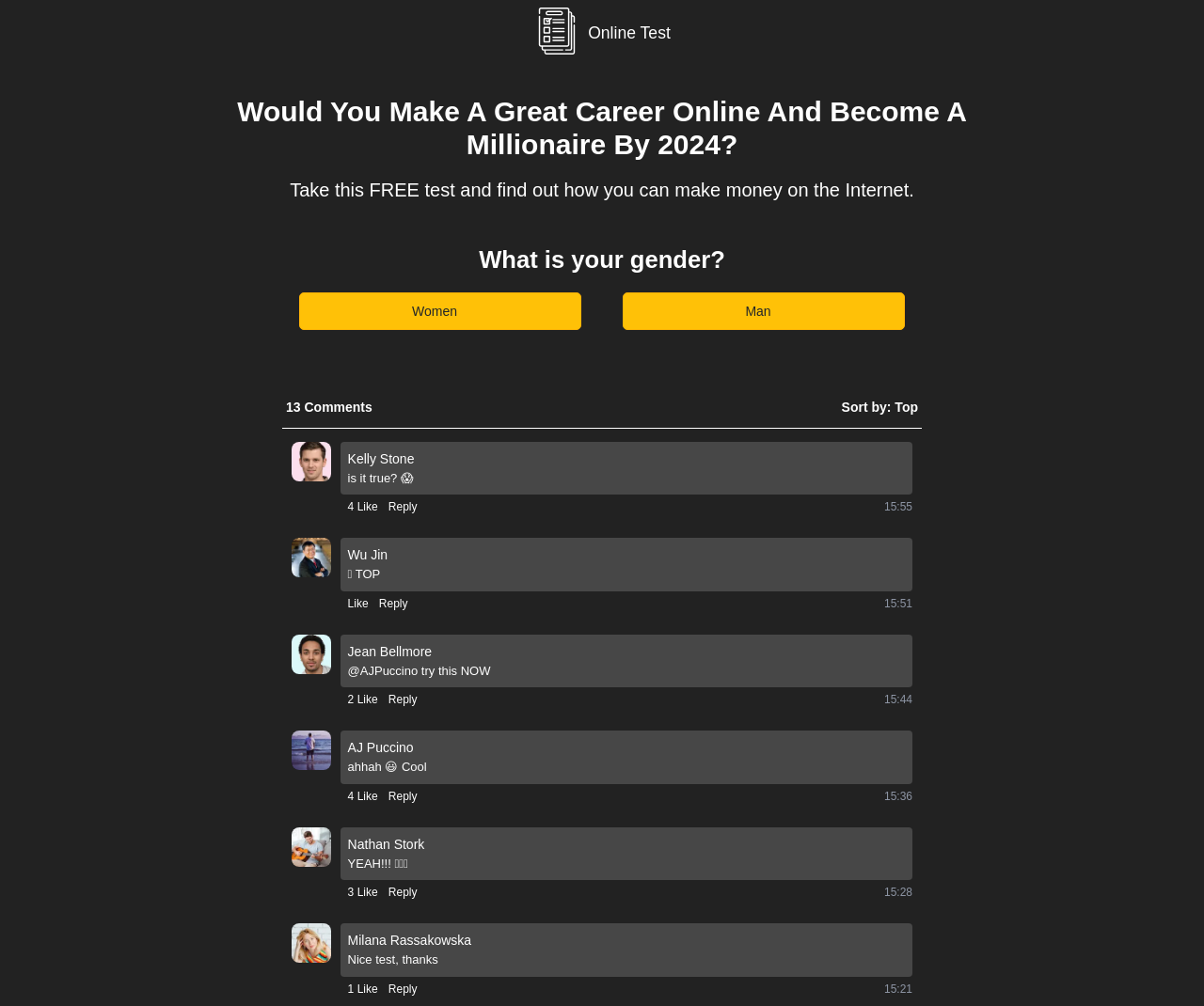Identify the bounding box coordinates of the region that should be clicked to execute the following instruction: "Click the 'Like' button".

[0.289, 0.496, 0.314, 0.512]